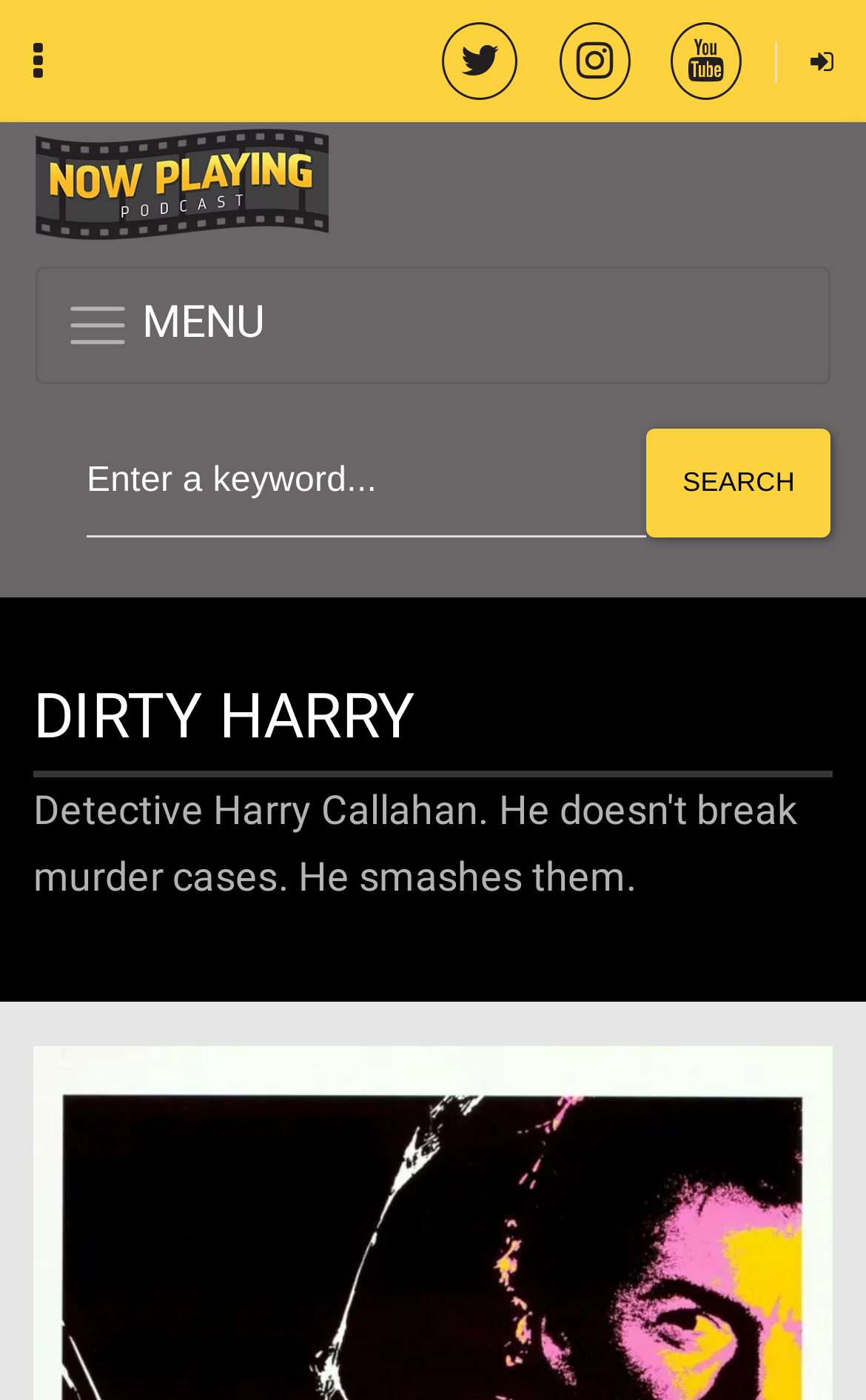Provide the bounding box coordinates of the HTML element described as: "parent_node: MENU". The bounding box coordinates should be four float numbers between 0 and 1, i.e., [left, top, right, bottom].

[0.041, 0.119, 0.959, 0.167]